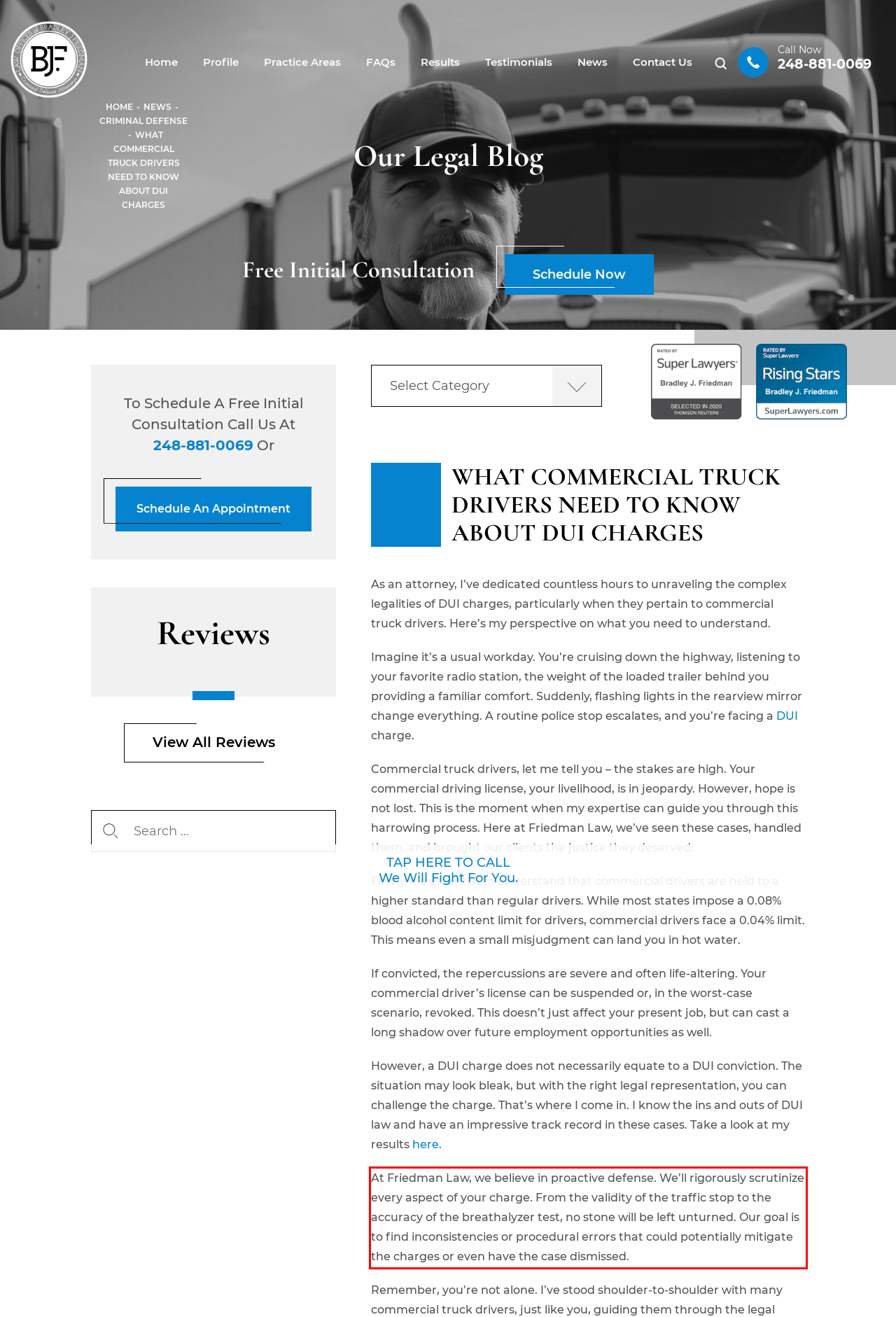Given a webpage screenshot, locate the red bounding box and extract the text content found inside it.

At Friedman Law, we believe in proactive defense. We’ll rigorously scrutinize every aspect of your charge. From the validity of the traffic stop to the accuracy of the breathalyzer test, no stone will be left unturned. Our goal is to find inconsistencies or procedural errors that could potentially mitigate the charges or even have the case dismissed.